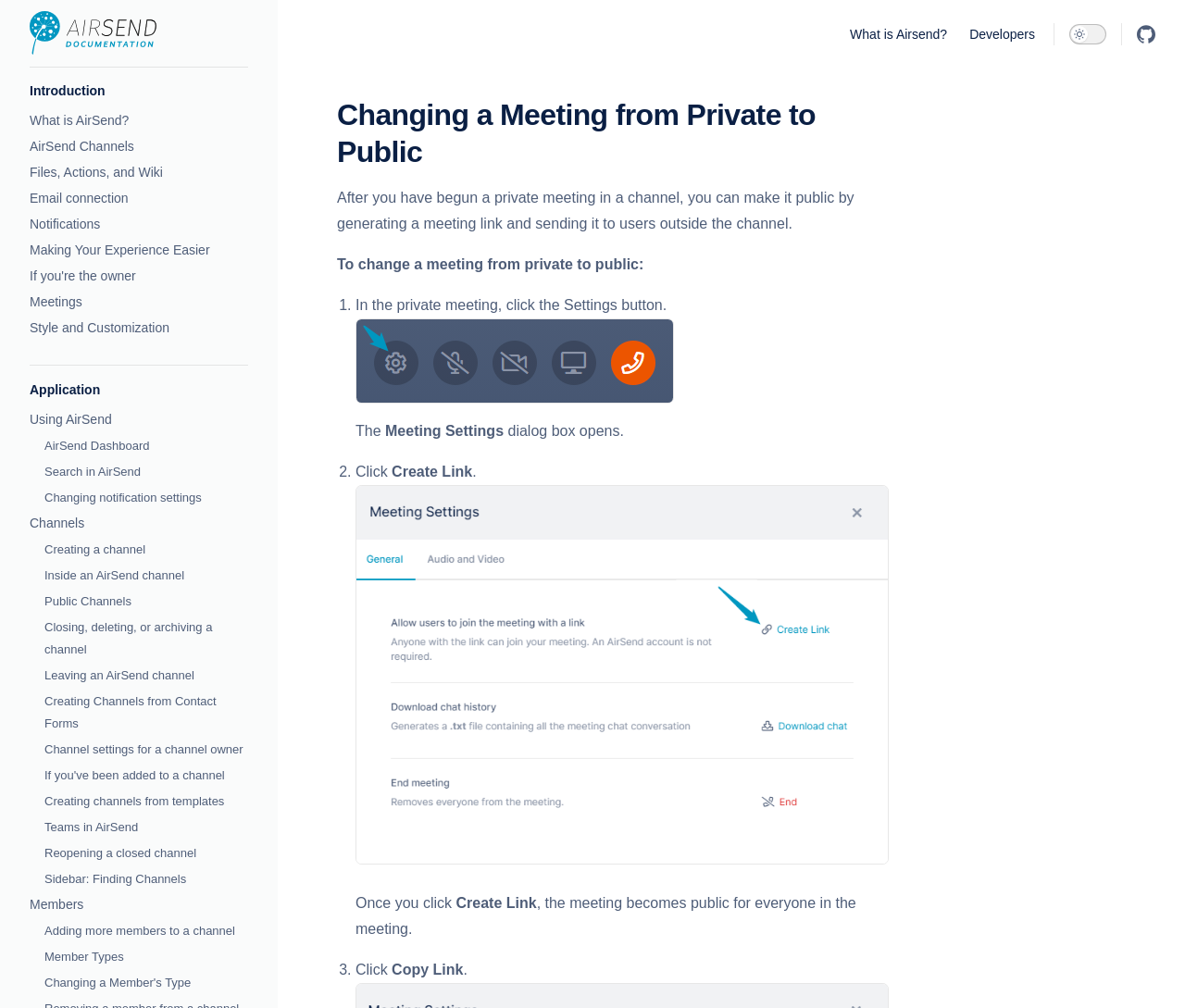Pinpoint the bounding box coordinates of the clickable element to carry out the following instruction: "Click the 'Creating a channel' link."

[0.025, 0.534, 0.209, 0.556]